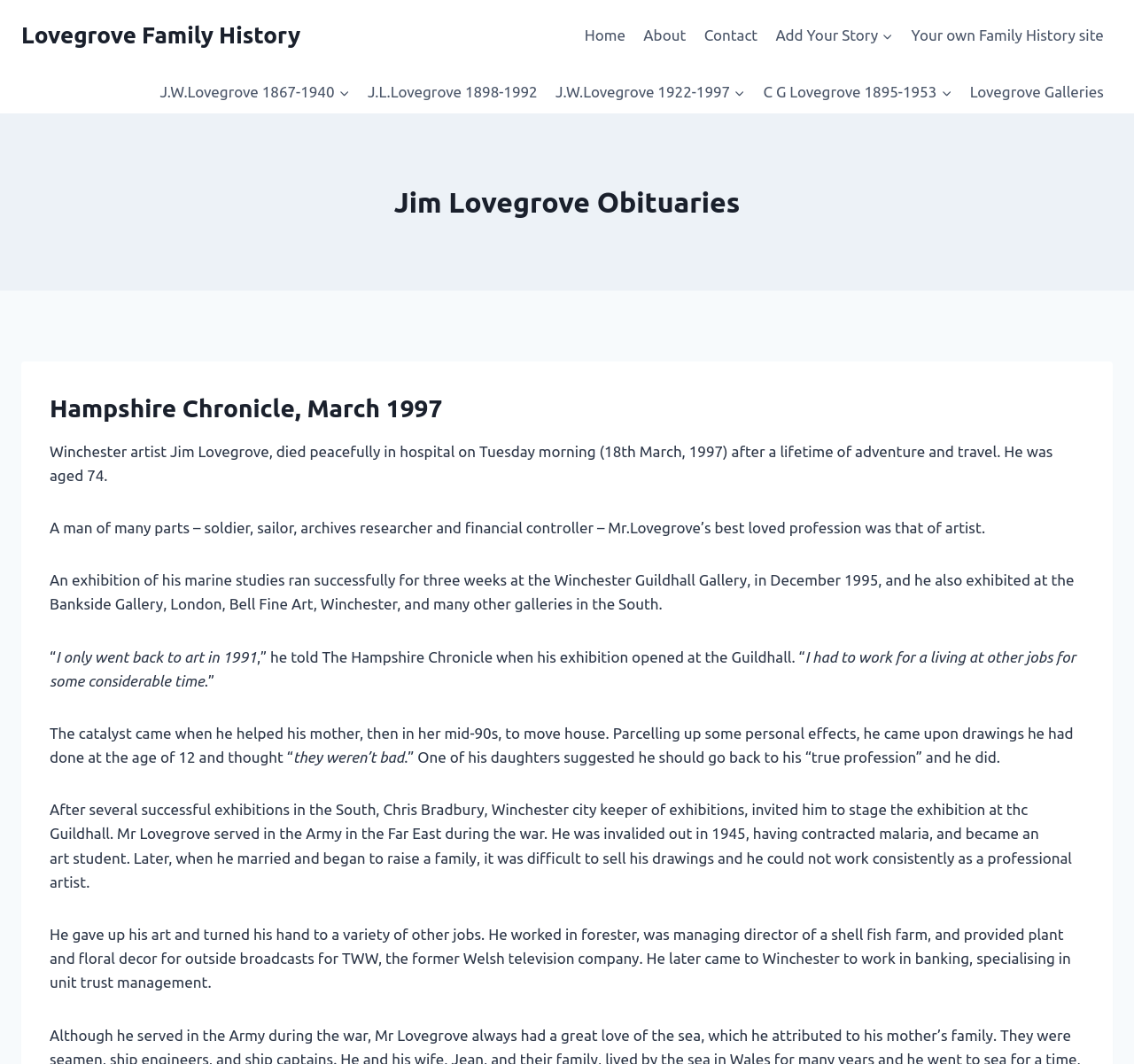Refer to the image and provide a thorough answer to this question:
What inspired Jim Lovegrove to go back to art?

The answer can be found in the text 'The catalyst came when he helped his mother, then in her mid-90s, to move house. Parcelling up some personal effects, he came upon drawings he had done at the age of 12 and thought “they weren’t bad”.'